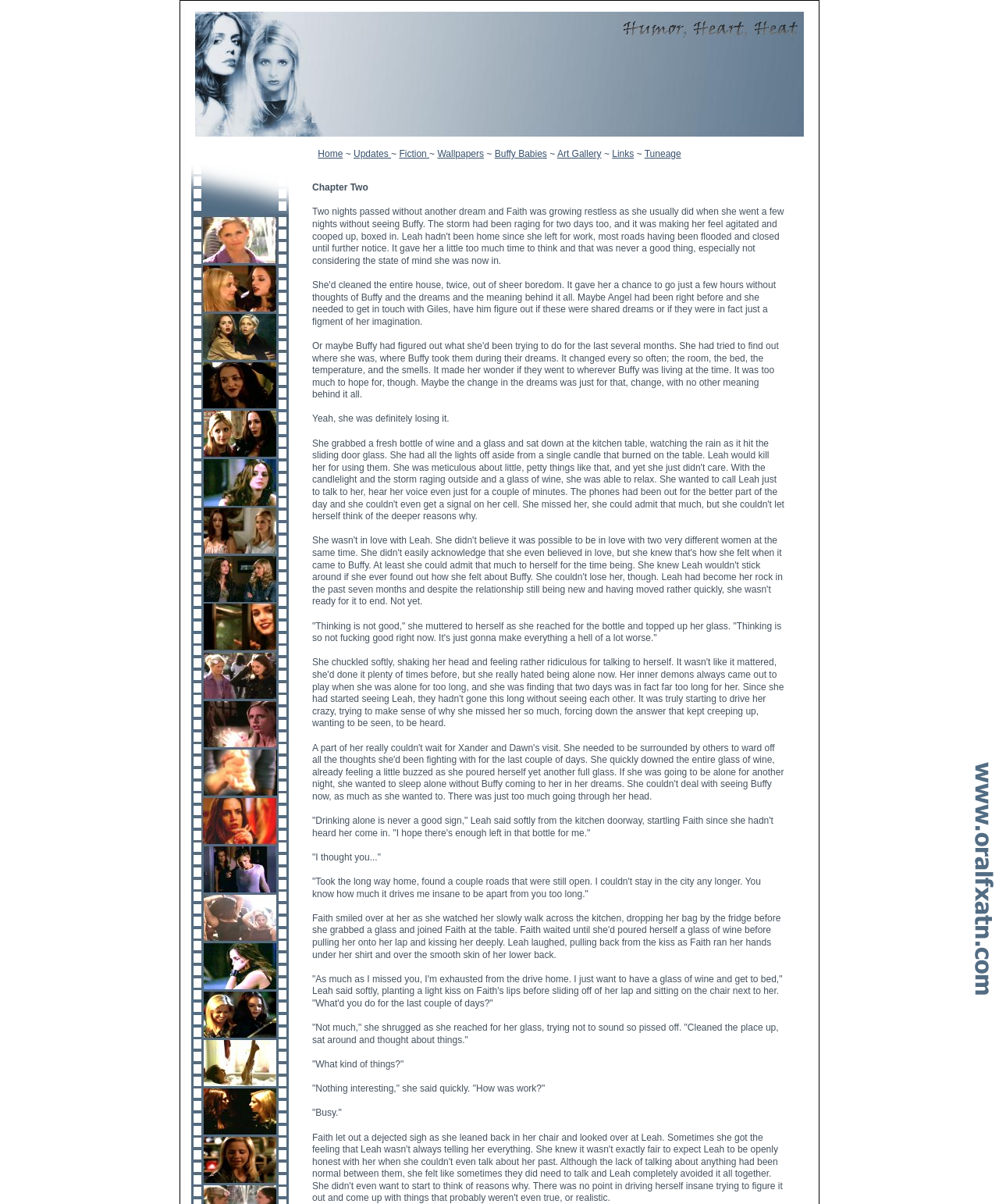Analyze the image and deliver a detailed answer to the question: What is the purpose of the links at the top of the page?

The links at the top of the page, such as 'Home', 'Updates', 'Fiction', etc., are likely used for navigation. They are arranged in a row and have a similar format, which suggests that they are meant to help users navigate to different sections of the website.